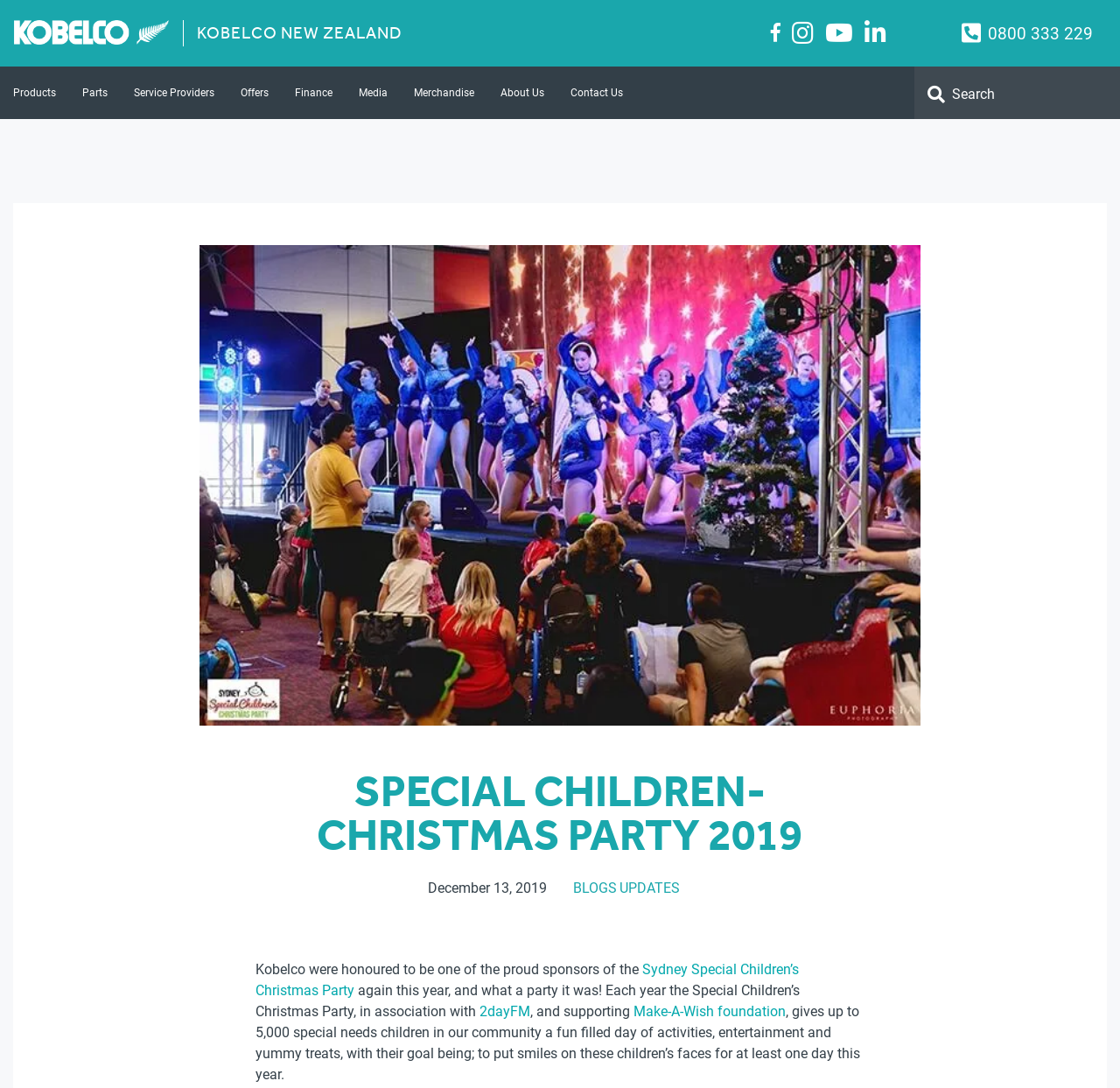Give a one-word or phrase response to the following question: What is associated with the Special Children's Christmas Party?

2dayFM and Make-A-Wish foundation